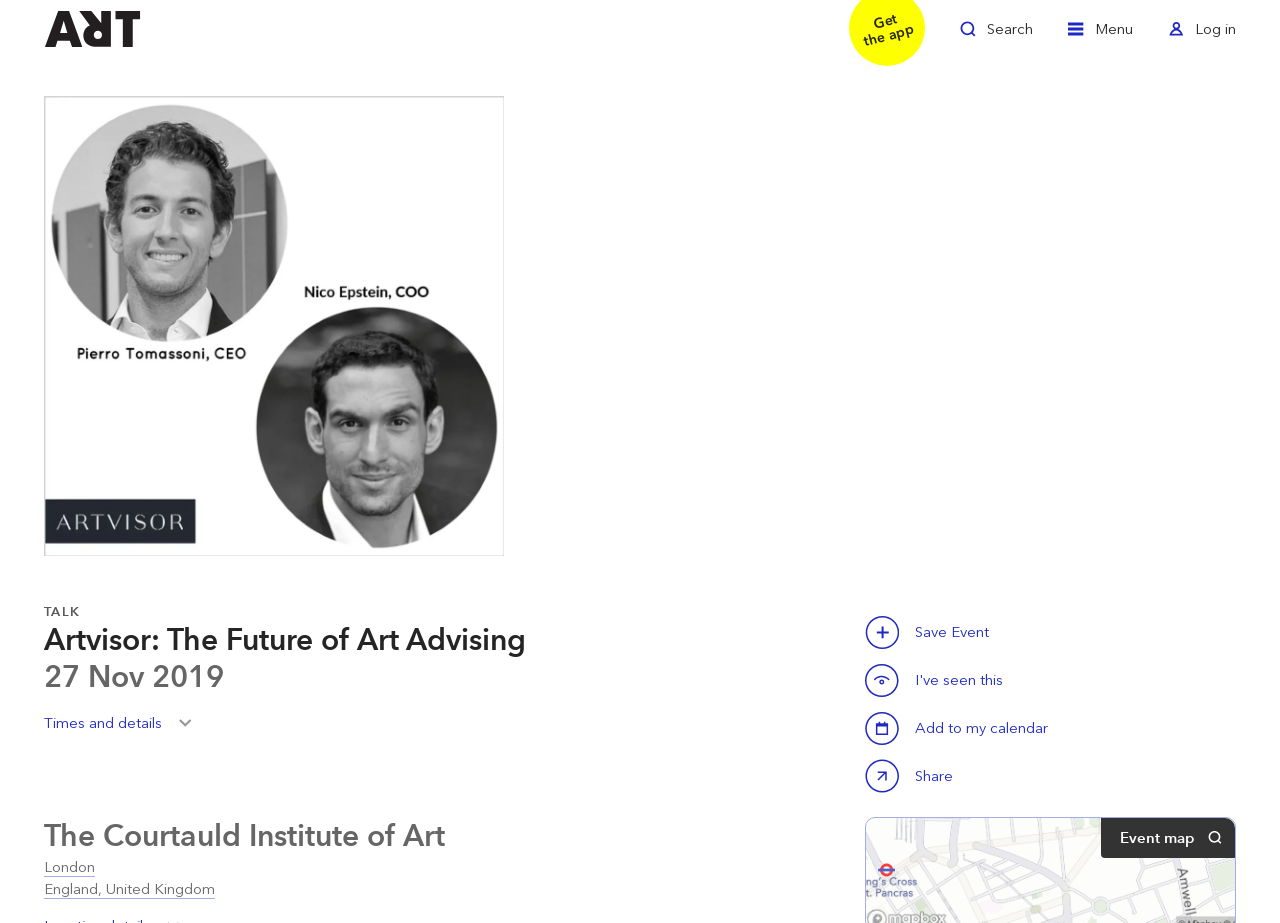Respond with a single word or phrase to the following question: What is the date of the event?

27 Nov 2019